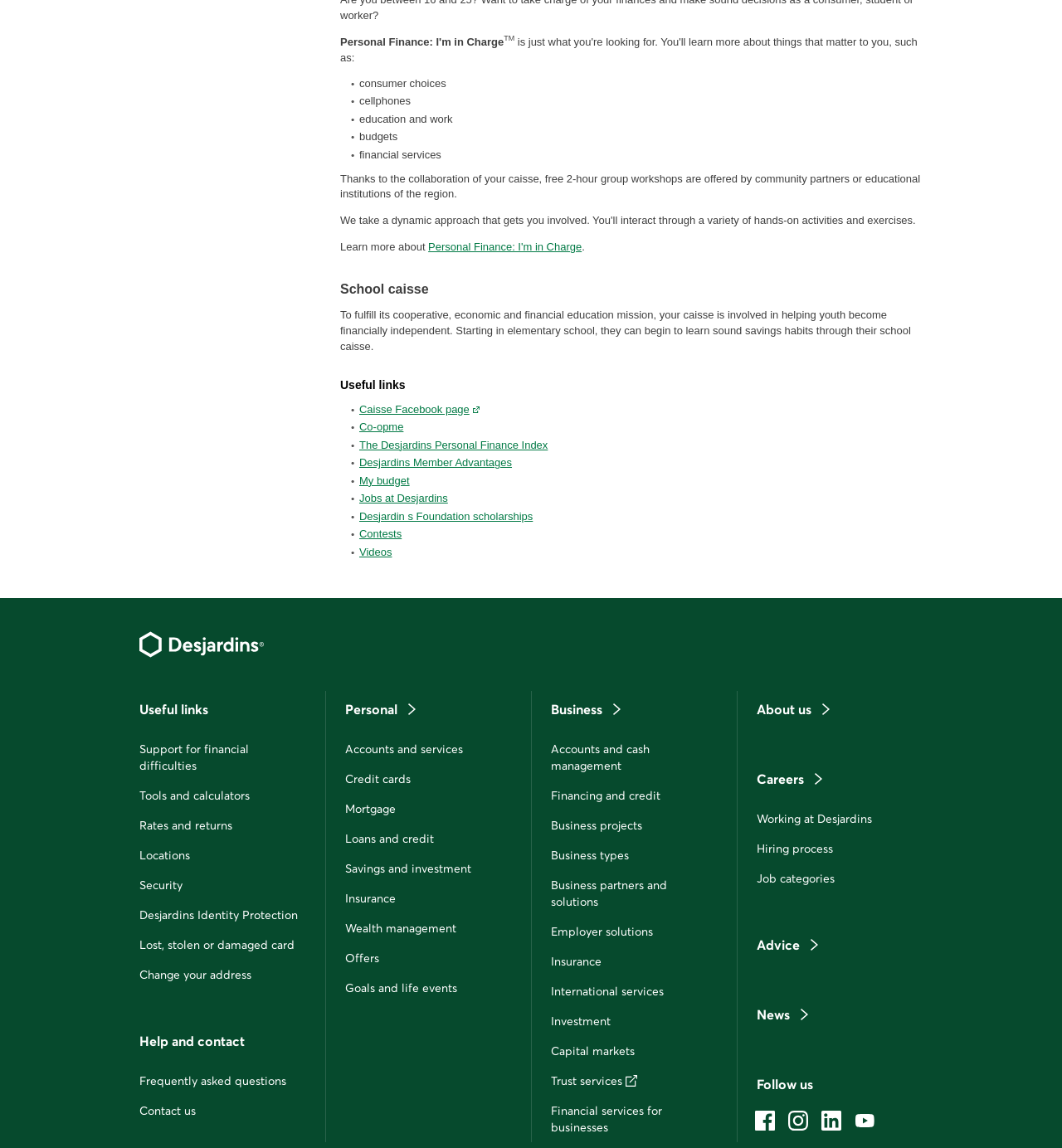Determine the bounding box coordinates for the clickable element to execute this instruction: "Learn more about Personal Finance". Provide the coordinates as four float numbers between 0 and 1, i.e., [left, top, right, bottom].

[0.403, 0.21, 0.548, 0.22]